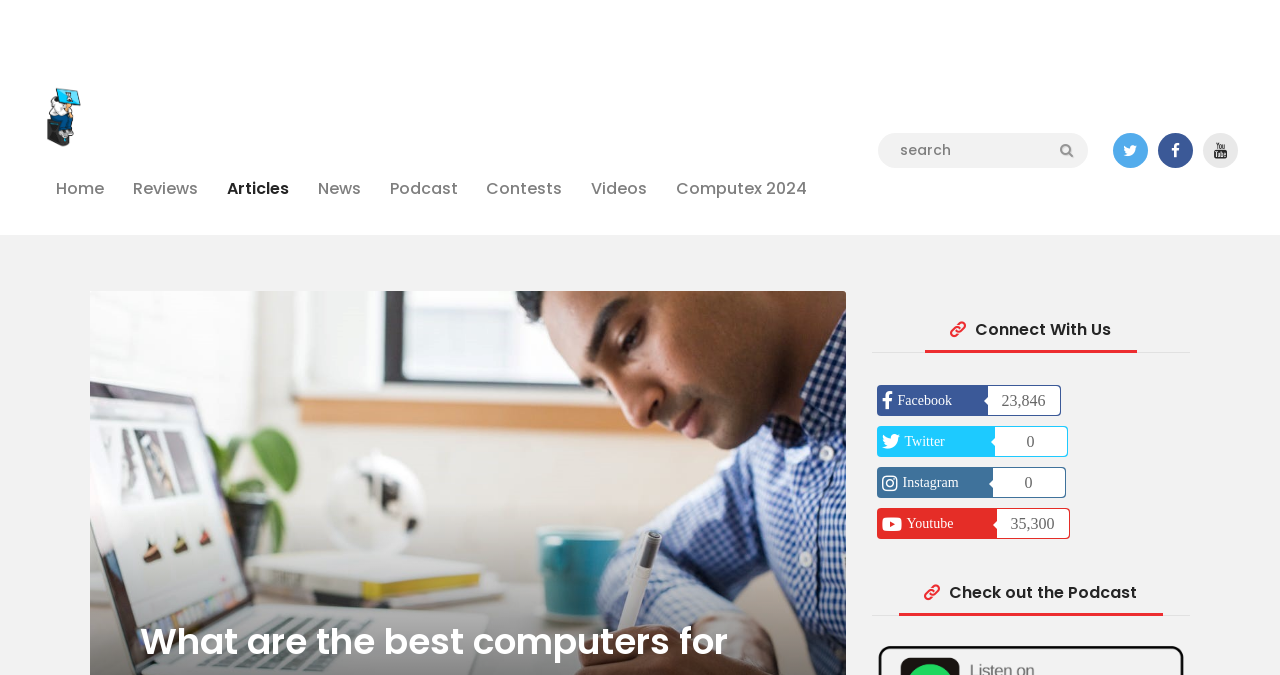Find and provide the bounding box coordinates for the UI element described with: "Facebook 23,846Fans".

[0.685, 0.57, 0.829, 0.616]